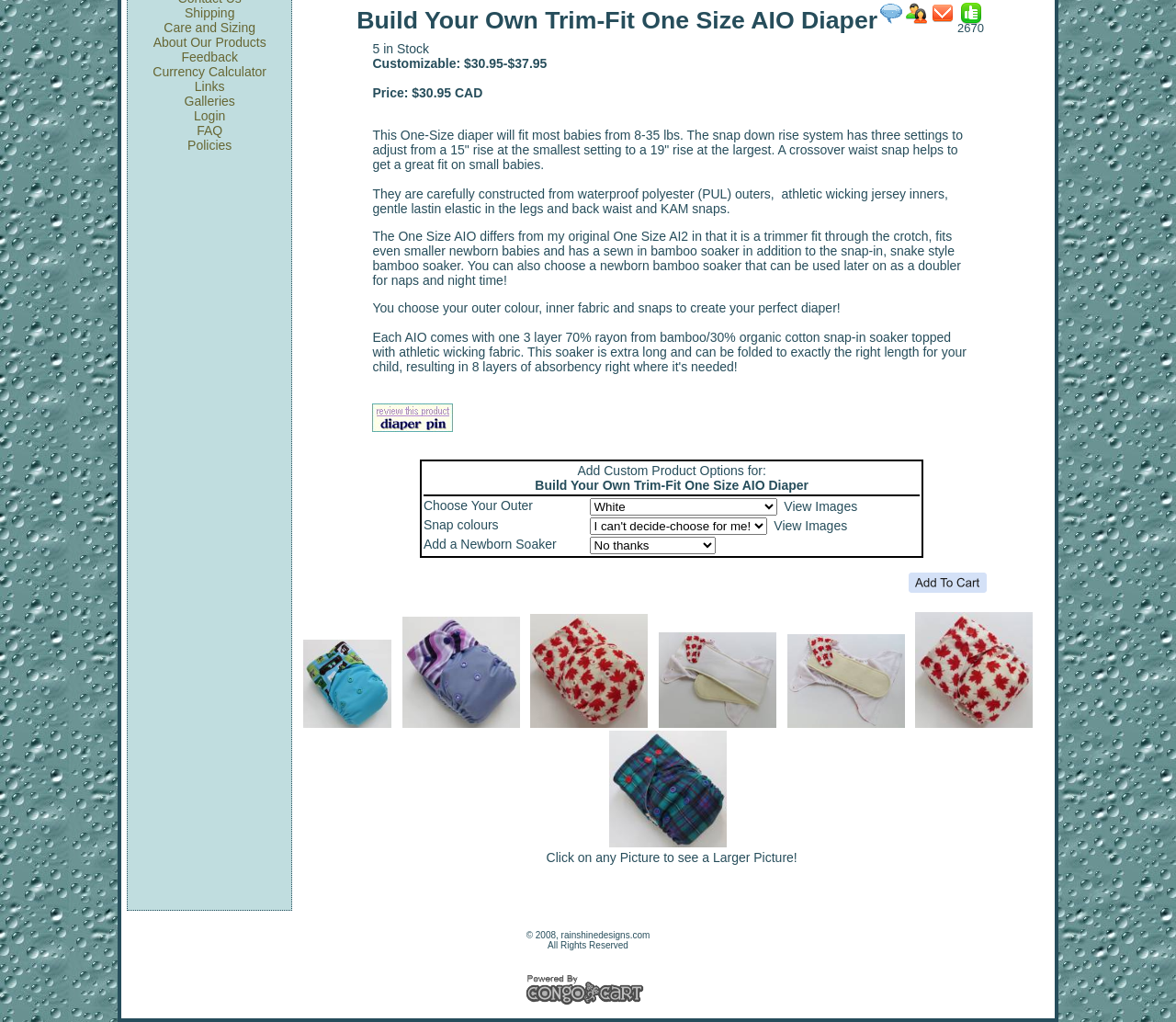Bounding box coordinates are specified in the format (top-left x, top-left y, bottom-right x, bottom-right y). All values are floating point numbers bounded between 0 and 1. Please provide the bounding box coordinate of the region this sentence describes: Policies

[0.159, 0.135, 0.197, 0.149]